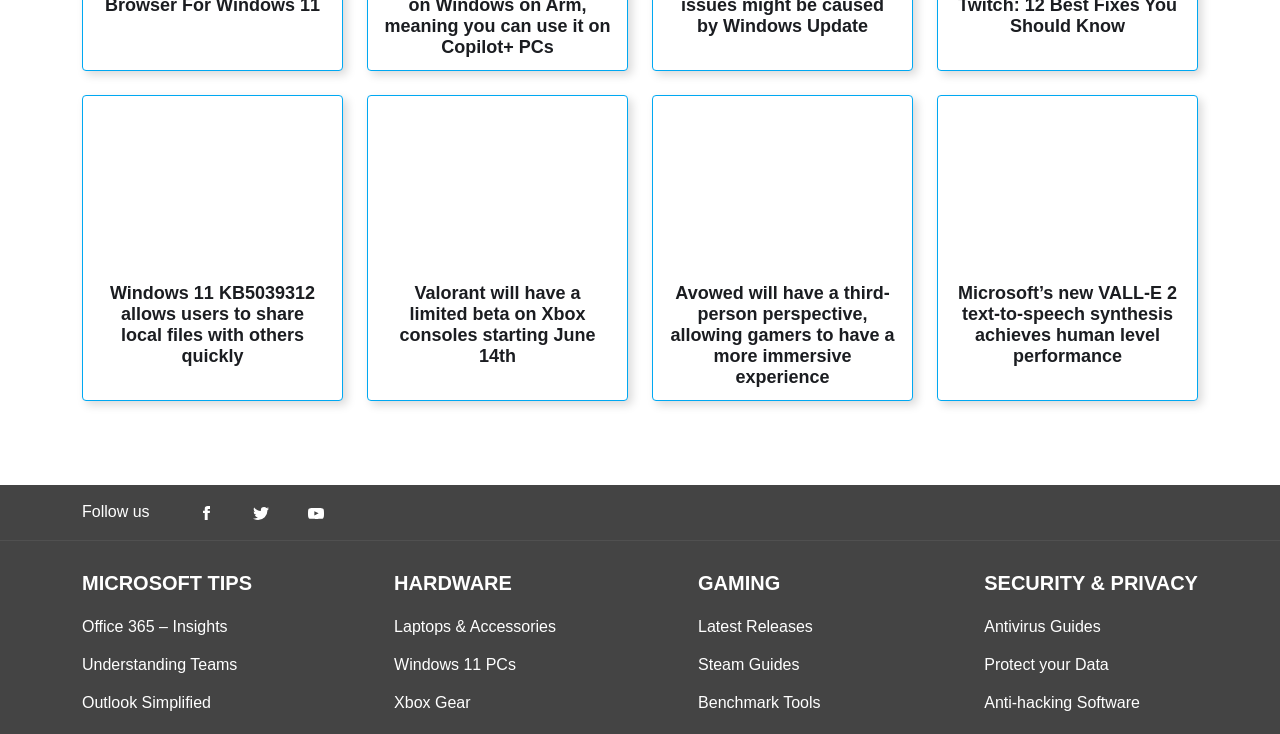Determine the bounding box coordinates of the clickable region to carry out the instruction: "Learn about Antivirus Guides".

[0.769, 0.841, 0.86, 0.865]